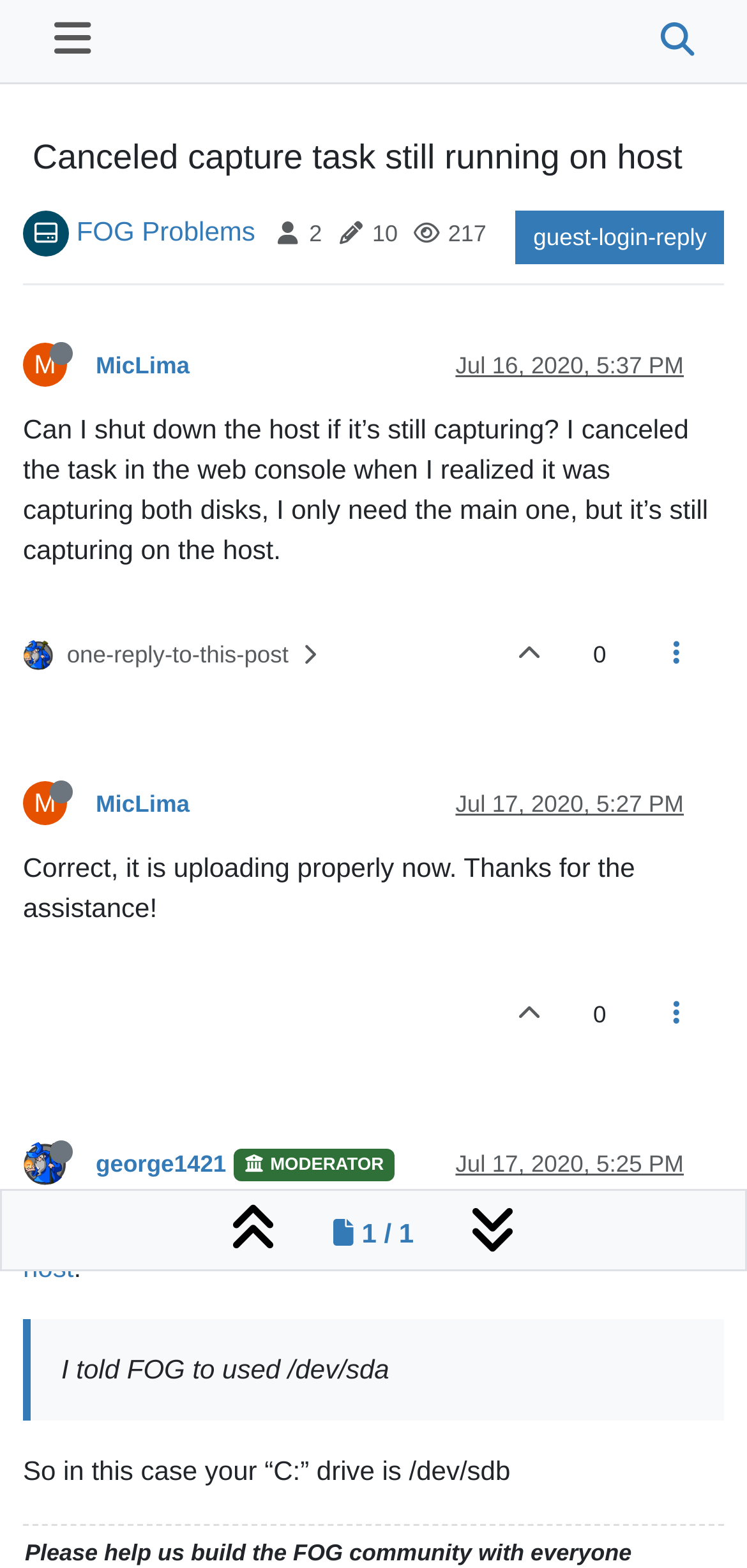Using a single word or phrase, answer the following question: 
Who replied to MicLima's post?

george1421